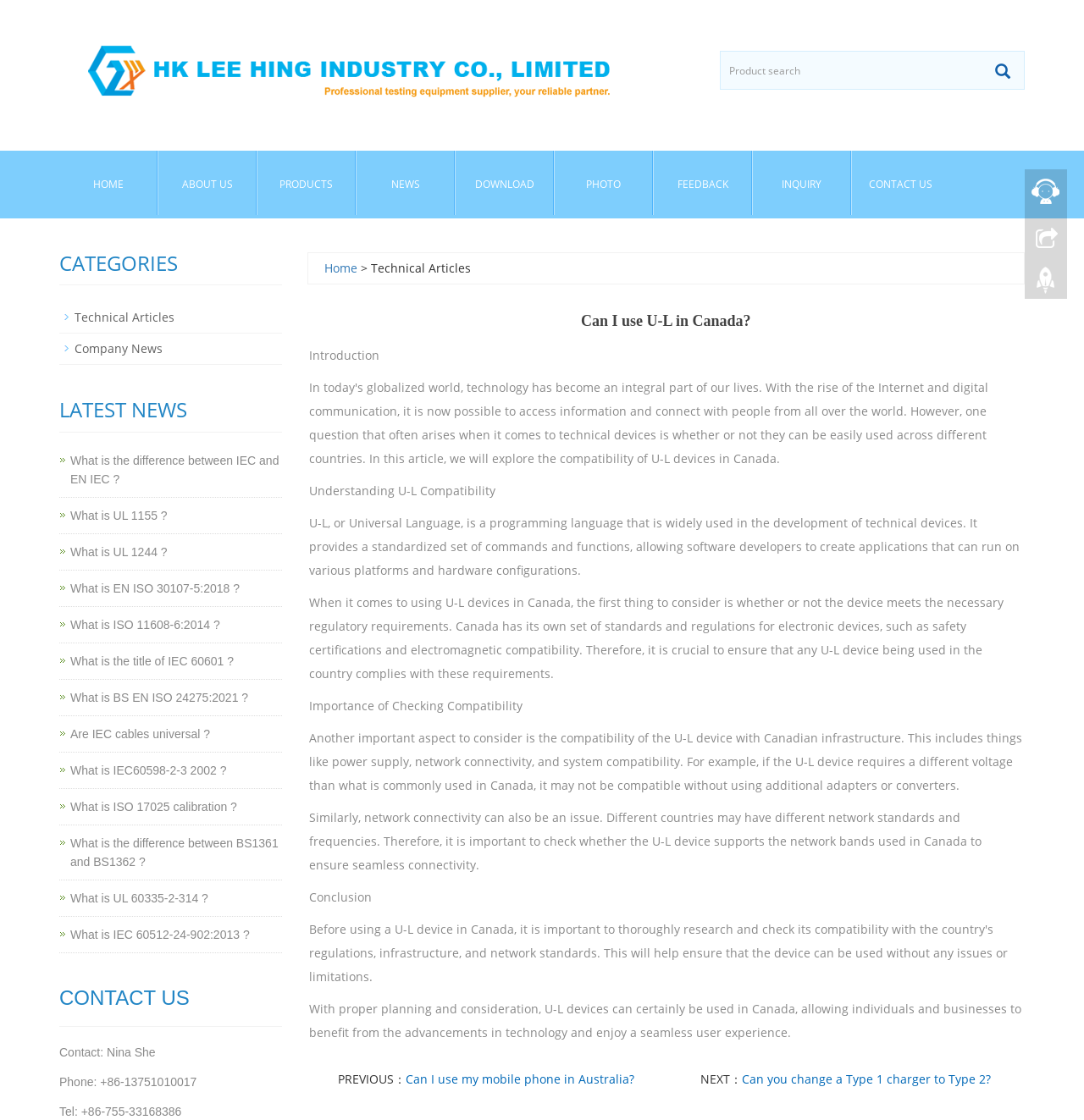Please provide the bounding box coordinate of the region that matches the element description: What is IEC60598-2-3 2002 ?. Coordinates should be in the format (top-left x, top-left y, bottom-right x, bottom-right y) and all values should be between 0 and 1.

[0.065, 0.682, 0.209, 0.694]